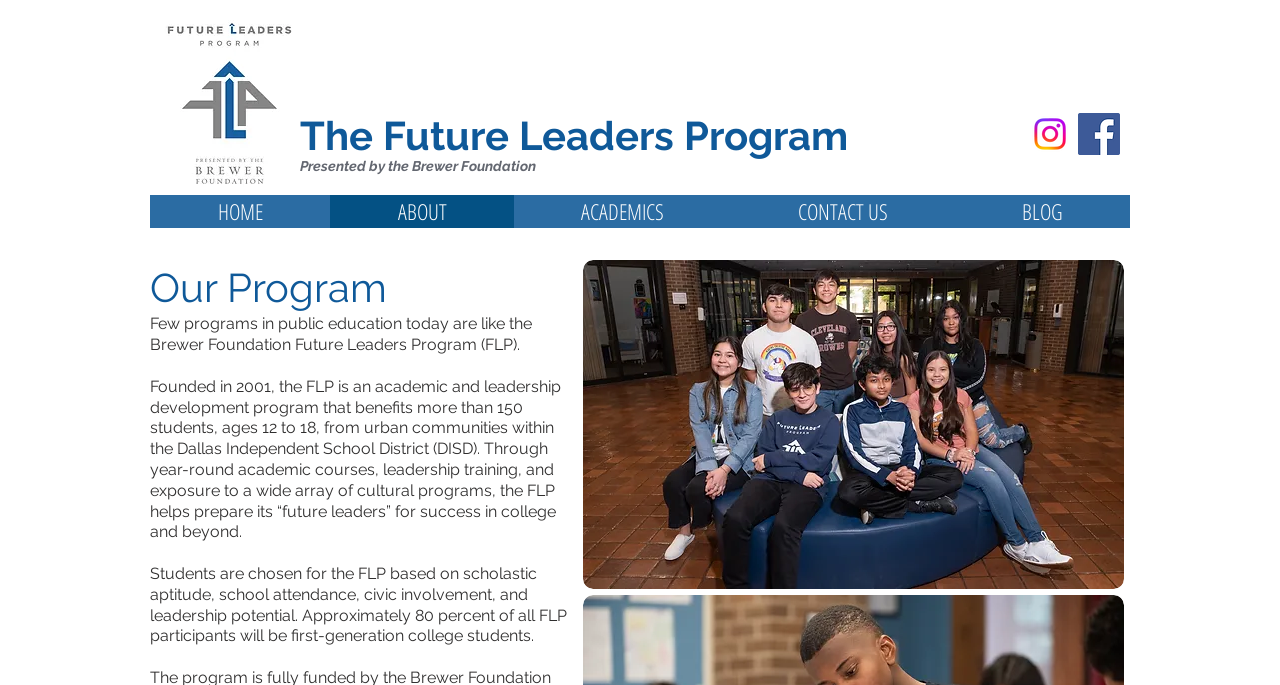Provide the bounding box coordinates of the HTML element this sentence describes: "BLOG". The bounding box coordinates consist of four float numbers between 0 and 1, i.e., [left, top, right, bottom].

[0.746, 0.285, 0.883, 0.333]